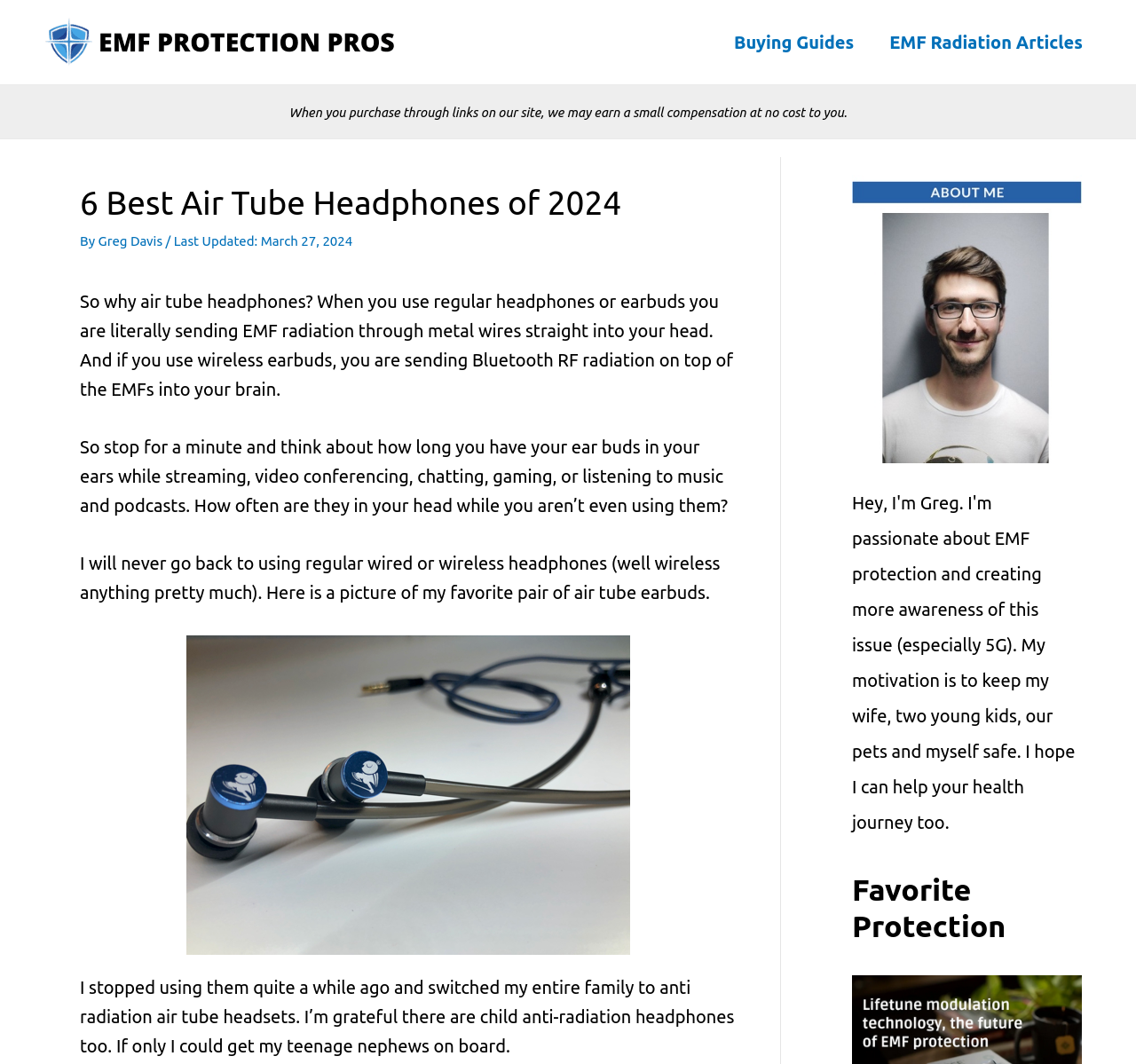How many sections are there in the navigation?
Using the image, give a concise answer in the form of a single word or short phrase.

2